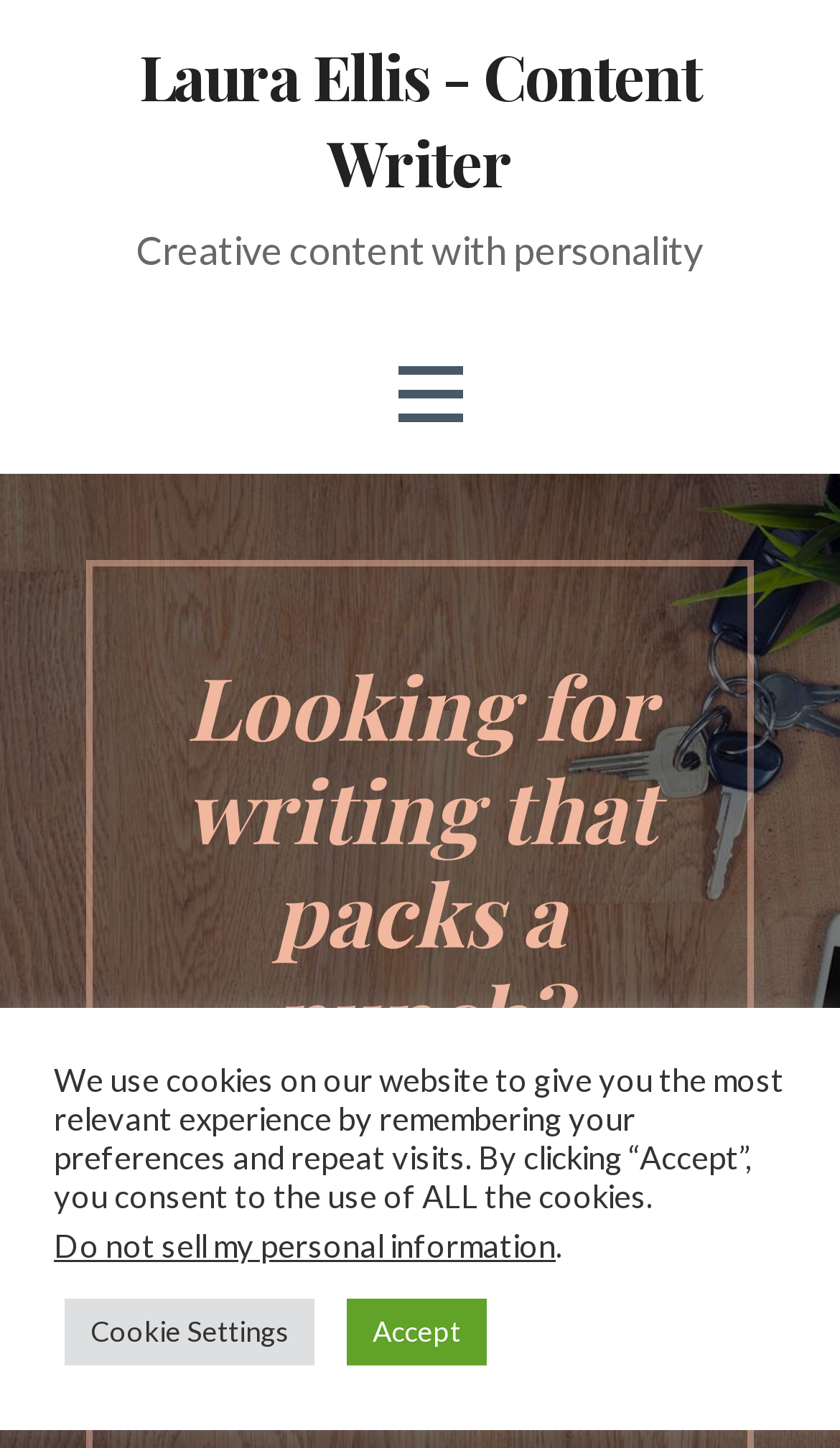With reference to the image, please provide a detailed answer to the following question: What is the profession of Laura Ellis?

From the heading 'Laura Ellis - Content Writer' and the link 'Laura Ellis - Content Writer', we can infer that Laura Ellis is a content writer.